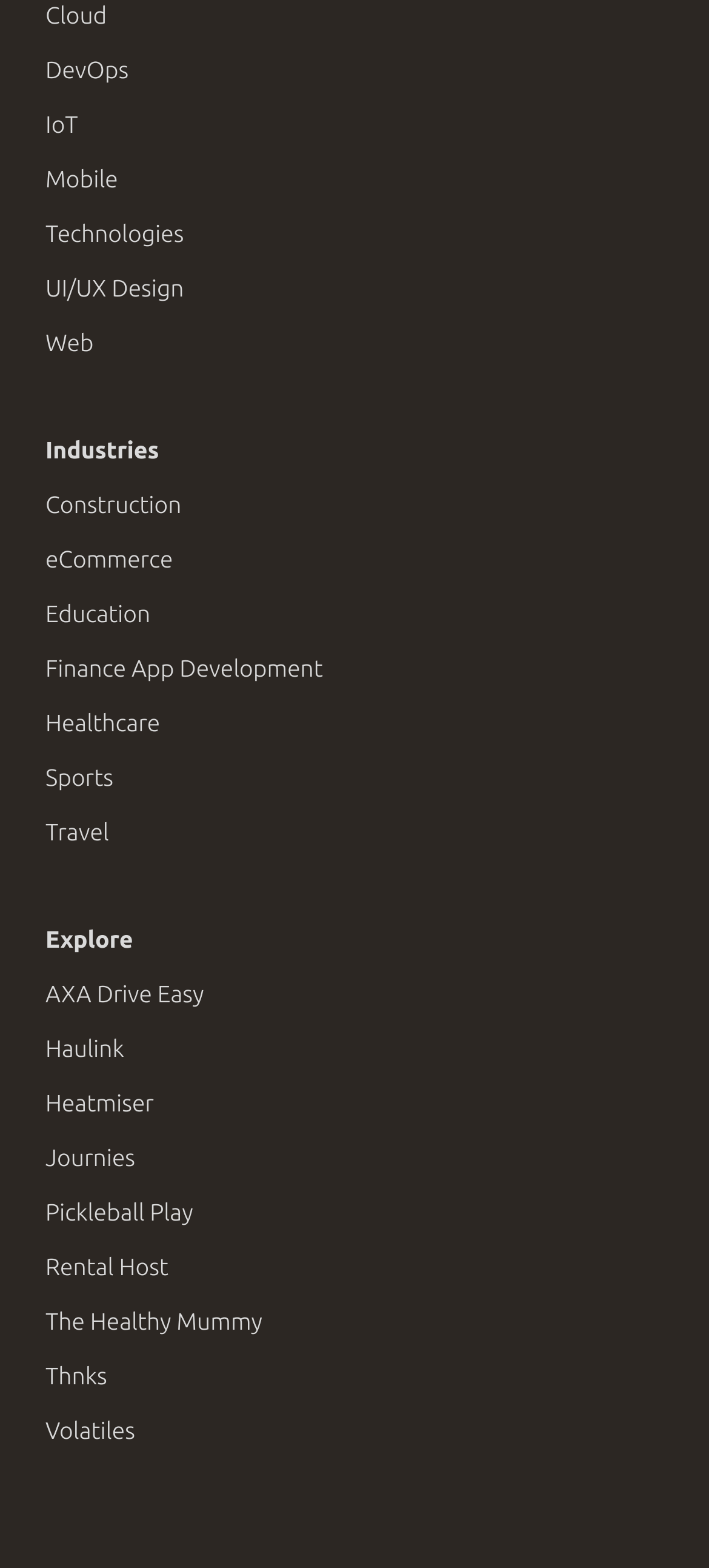Please locate the bounding box coordinates of the element's region that needs to be clicked to follow the instruction: "Explore eCommerce". The bounding box coordinates should be provided as four float numbers between 0 and 1, i.e., [left, top, right, bottom].

[0.026, 0.339, 0.974, 0.374]